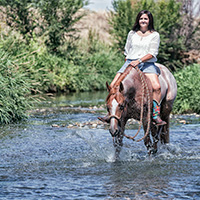What type of clothing is the woman wearing?
Please answer the question with a detailed response using the information from the screenshot.

The caption describes the woman's attire as a white blouse and denim shorts, which suggests a casual and comfortable outfit for the outdoor activity.